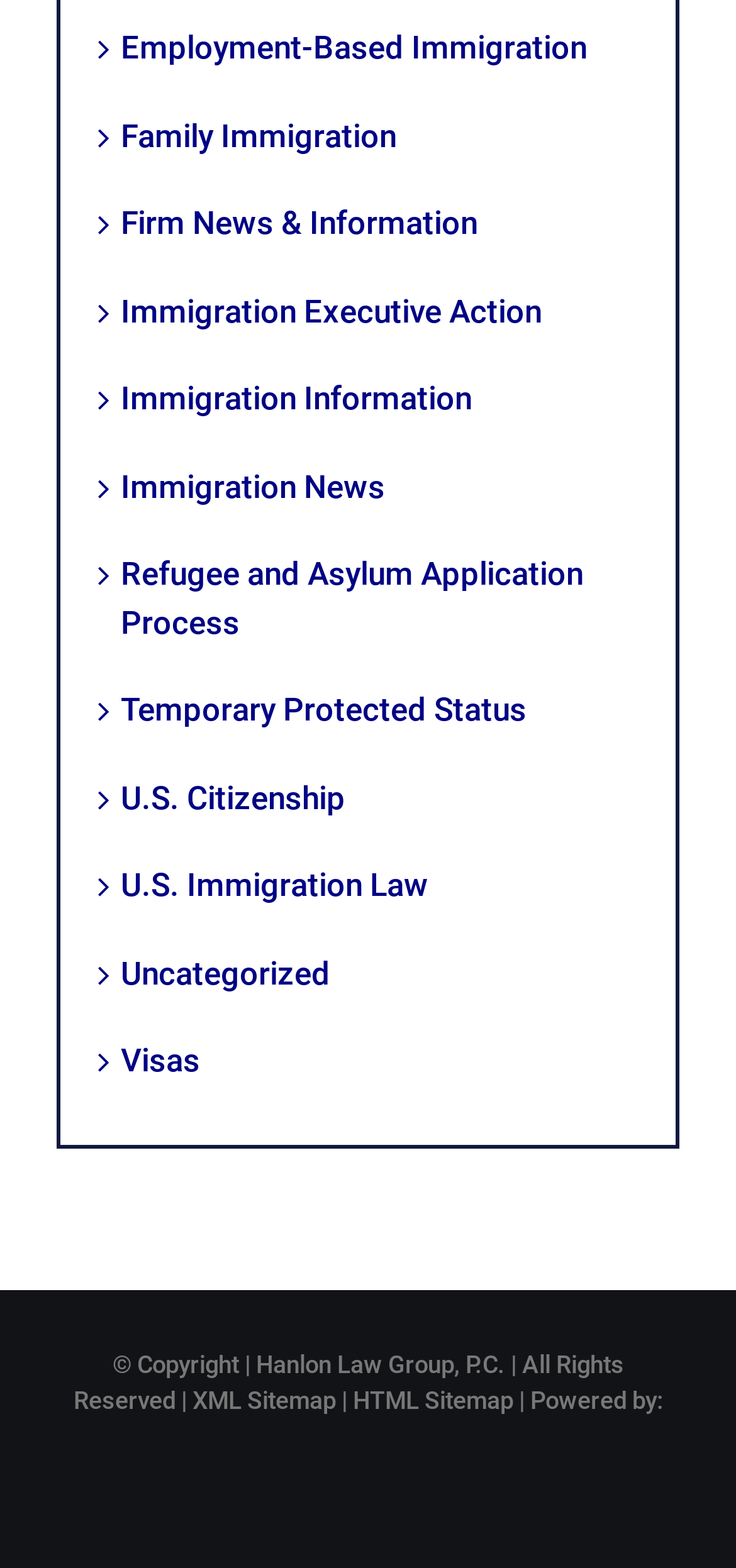Please give a concise answer to this question using a single word or phrase: 
What is the theme of the webpage?

Immigration